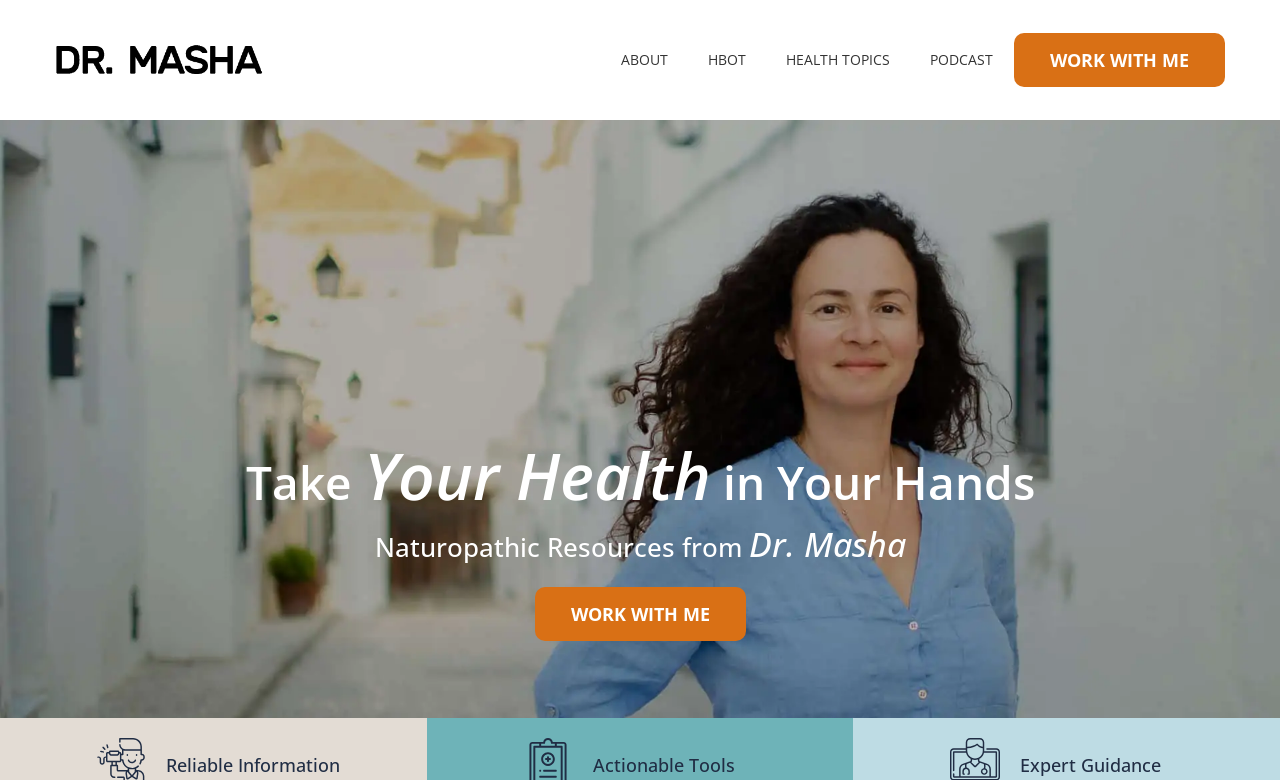Are there any calls to action on the webpage?
Provide a detailed answer to the question using information from the image.

There are at least two calls to action on the webpage: 'WORK WITH ME' and 'Take Your Health in Your Hands'. These calls to action are likely intended to encourage visitors to engage with Dr. Masha's services or resources.